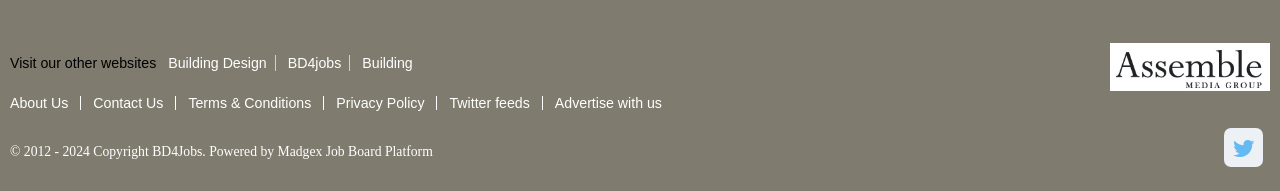Use a single word or phrase to answer the question:
What is the text above the footer section?

Visit our other websites